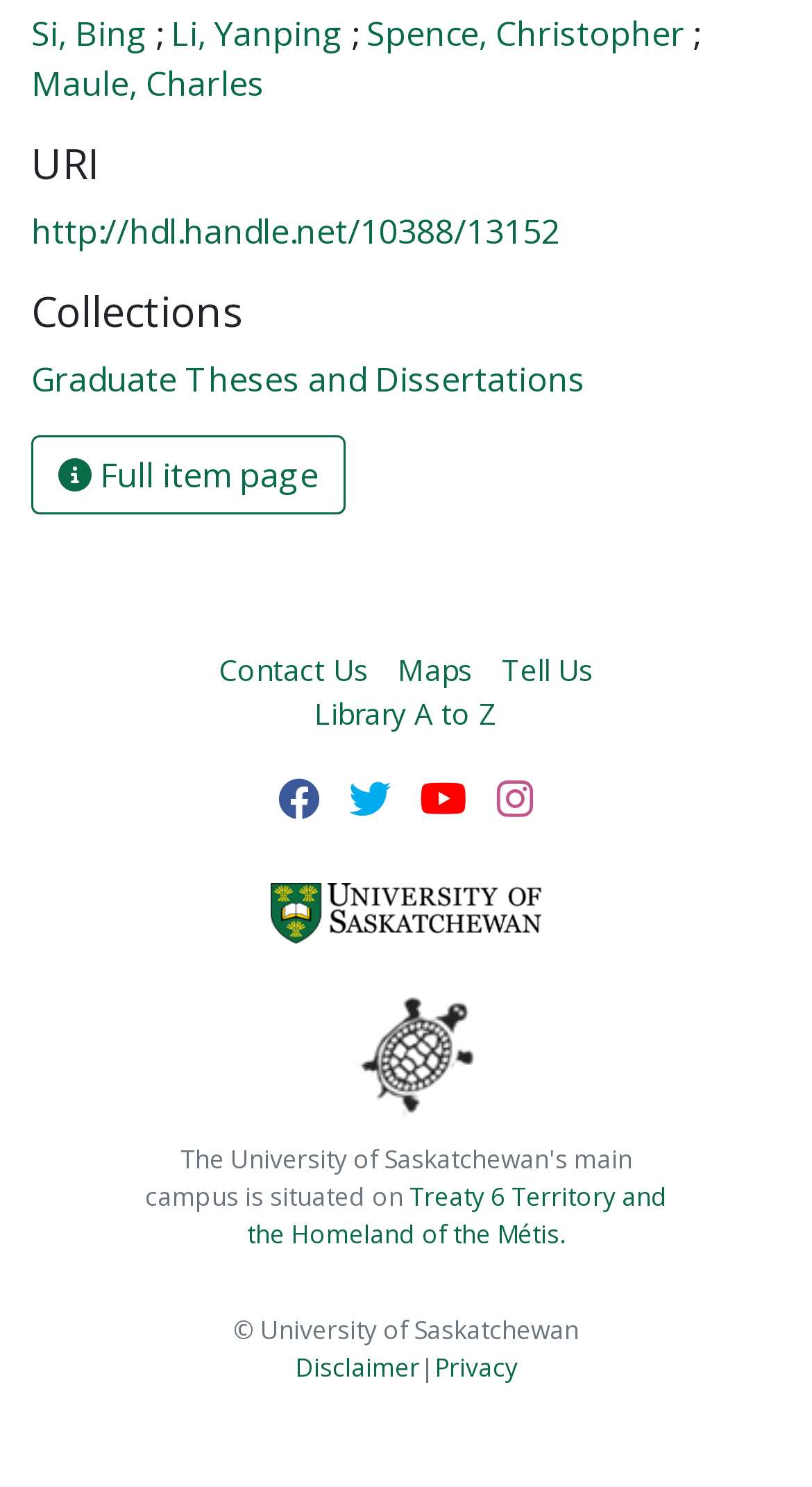Please determine the bounding box coordinates of the clickable area required to carry out the following instruction: "Visit the University of Saskatchewan website". The coordinates must be four float numbers between 0 and 1, represented as [left, top, right, bottom].

[0.333, 0.592, 0.667, 0.637]